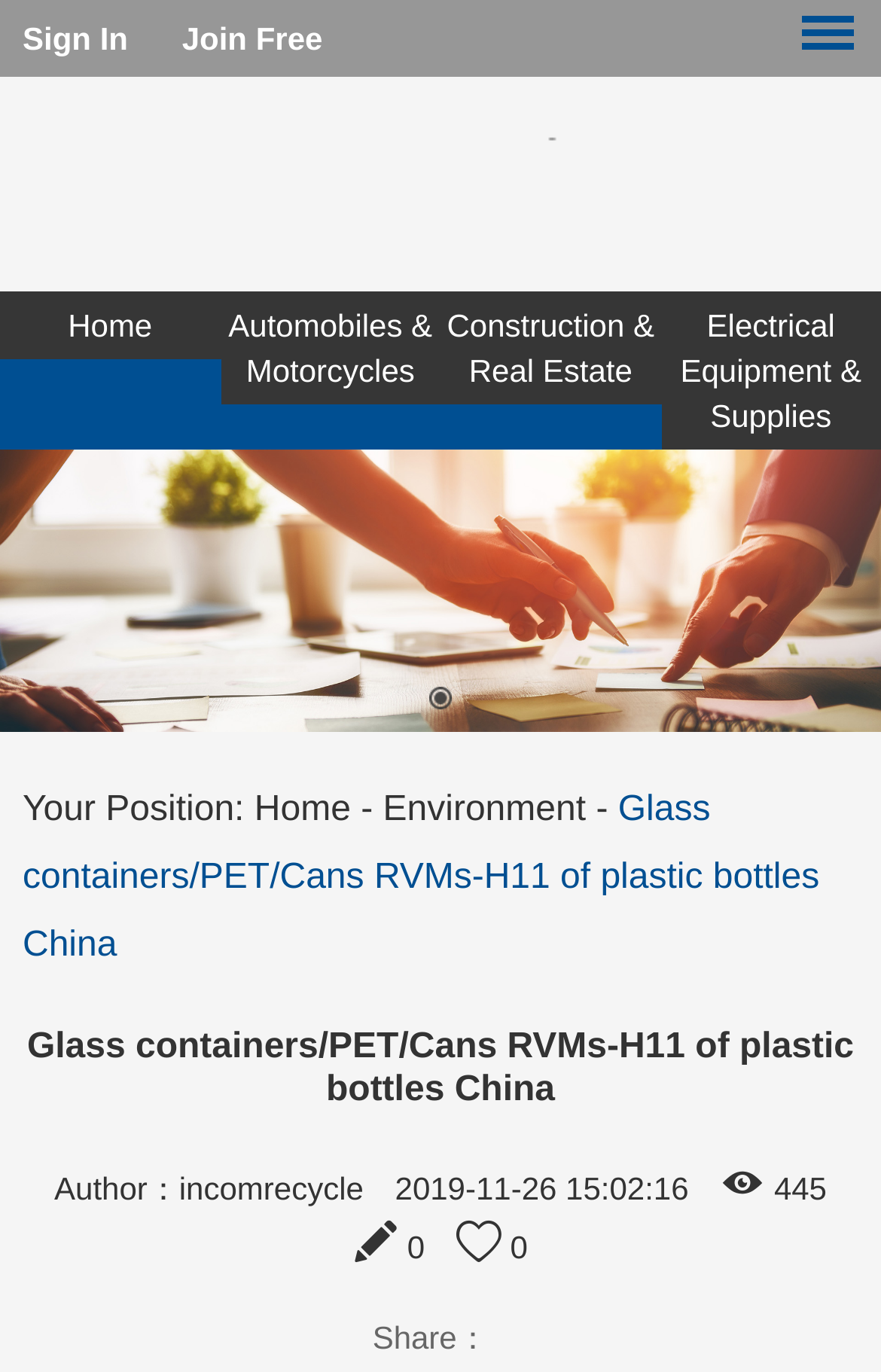Please provide the bounding box coordinates for the element that needs to be clicked to perform the following instruction: "Navigate to the home page". The coordinates should be given as four float numbers between 0 and 1, i.e., [left, top, right, bottom].

[0.0, 0.212, 0.25, 0.262]